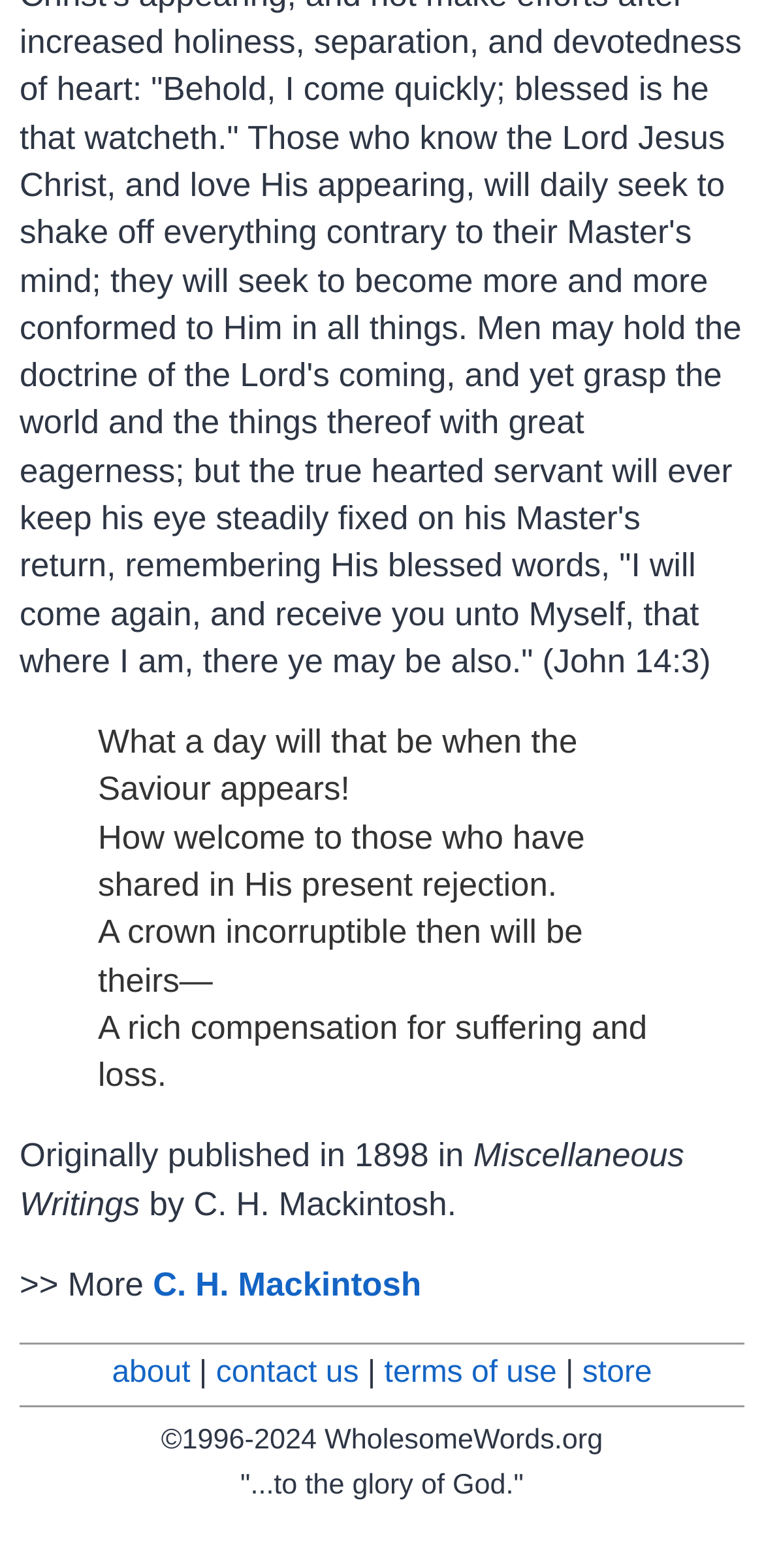Locate the UI element that matches the description C. H. Mackintosh in the webpage screenshot. Return the bounding box coordinates in the format (top-left x, top-left y, bottom-right x, bottom-right y), with values ranging from 0 to 1.

[0.2, 0.807, 0.551, 0.831]